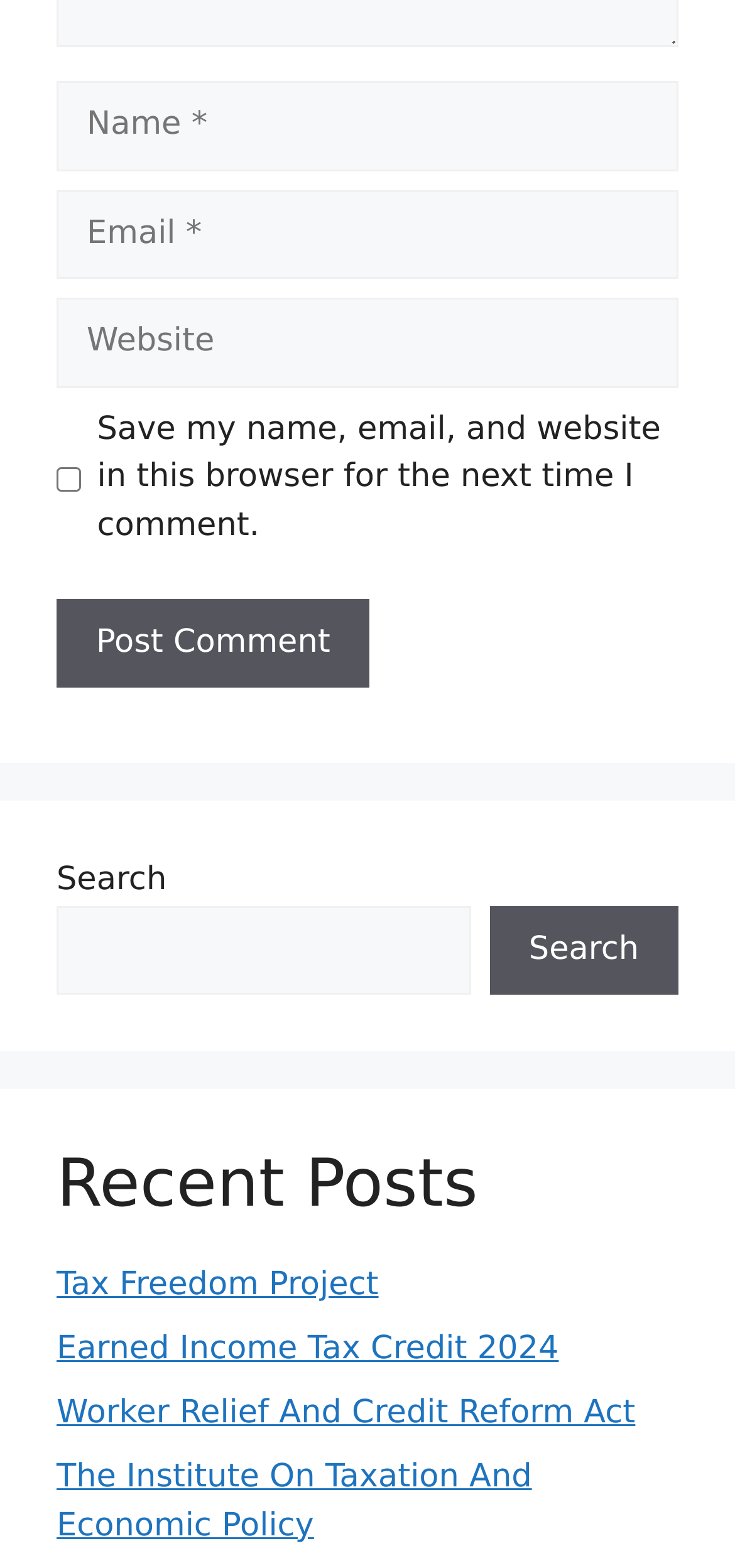Please find the bounding box coordinates of the element that you should click to achieve the following instruction: "Check the box to save your information". The coordinates should be presented as four float numbers between 0 and 1: [left, top, right, bottom].

[0.077, 0.298, 0.11, 0.313]